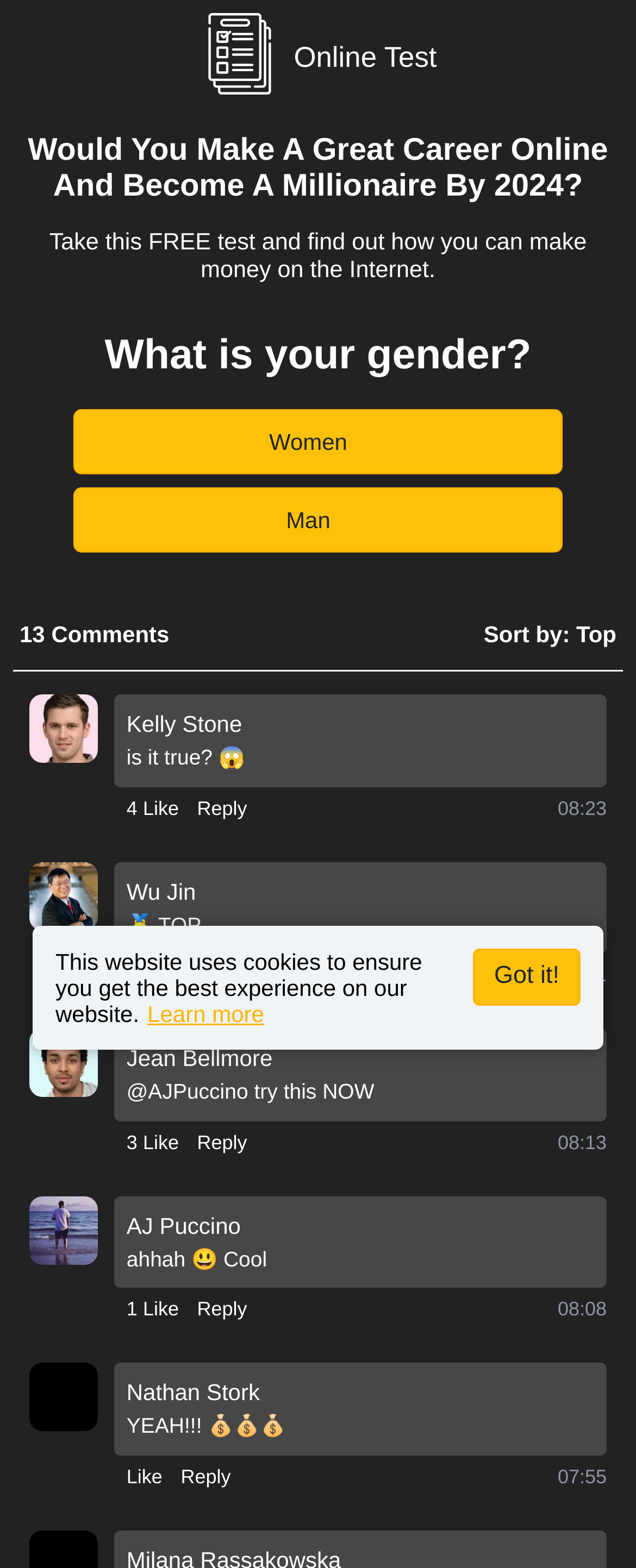Find the bounding box coordinates for the UI element that matches this description: "Got it!".

[0.744, 0.605, 0.913, 0.641]